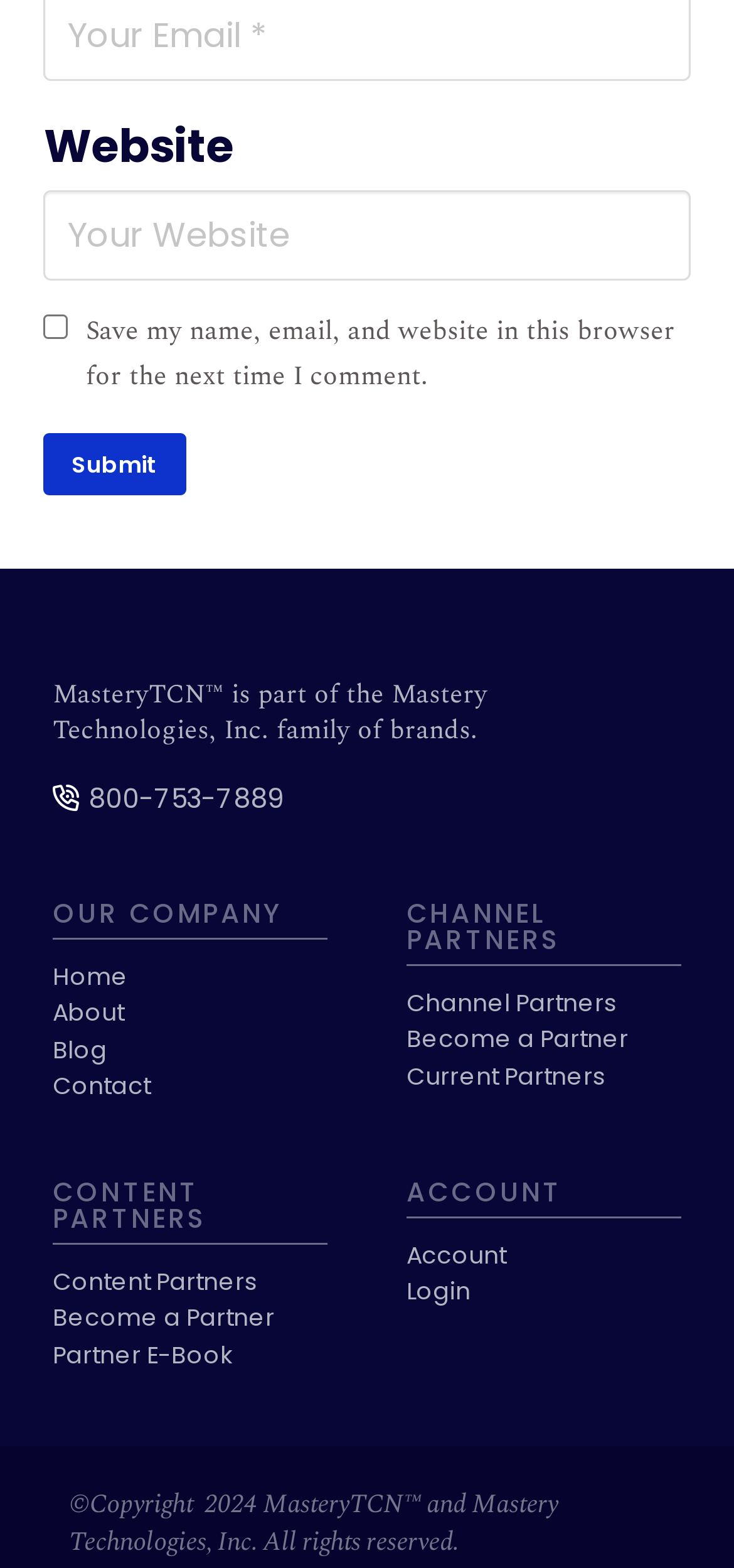Determine the bounding box for the UI element that matches this description: "Home".

[0.072, 0.611, 0.446, 0.635]